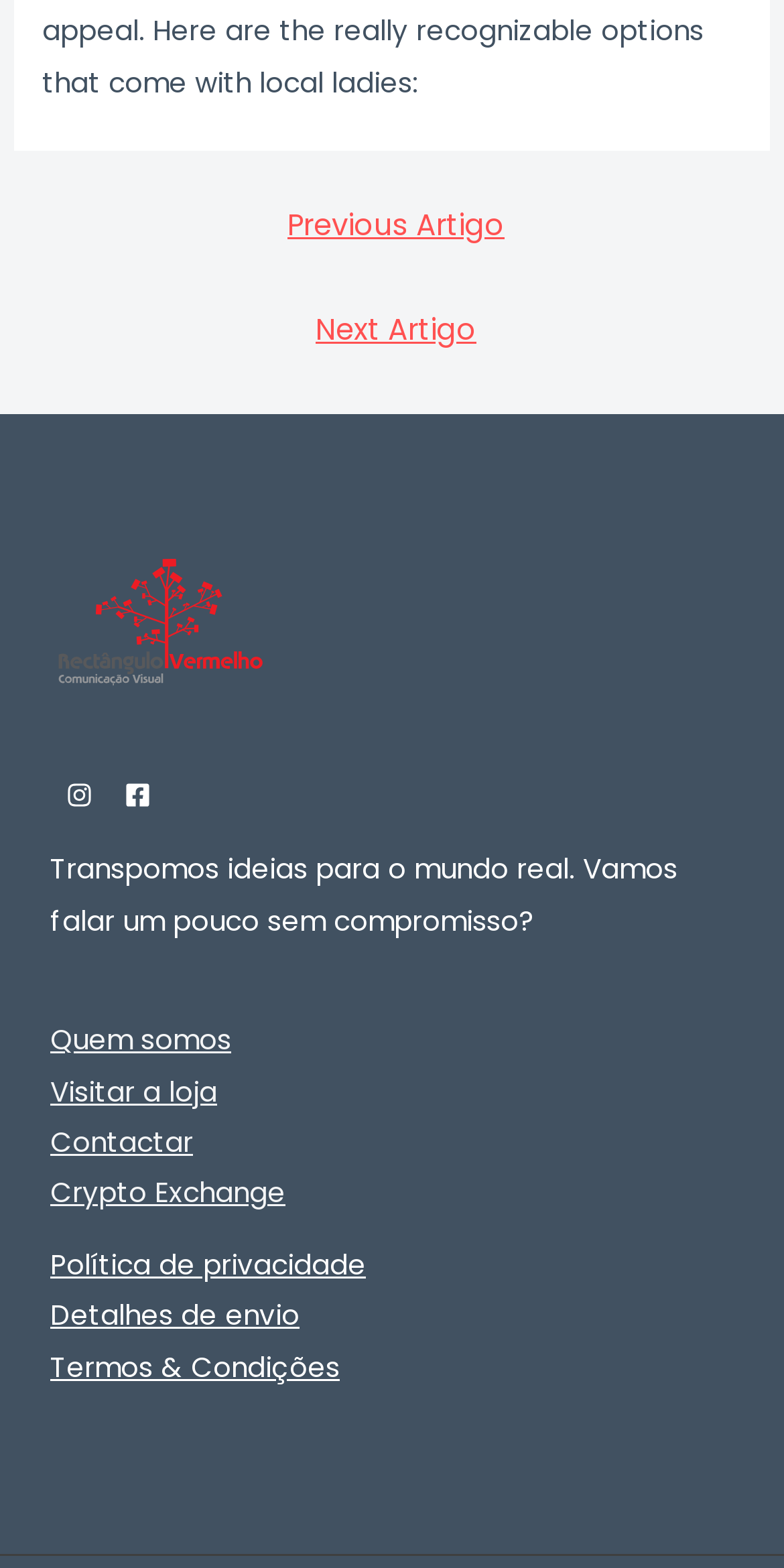Please answer the following query using a single word or phrase: 
What is the last link in the 'Menu' navigation?

Crypto Exchange